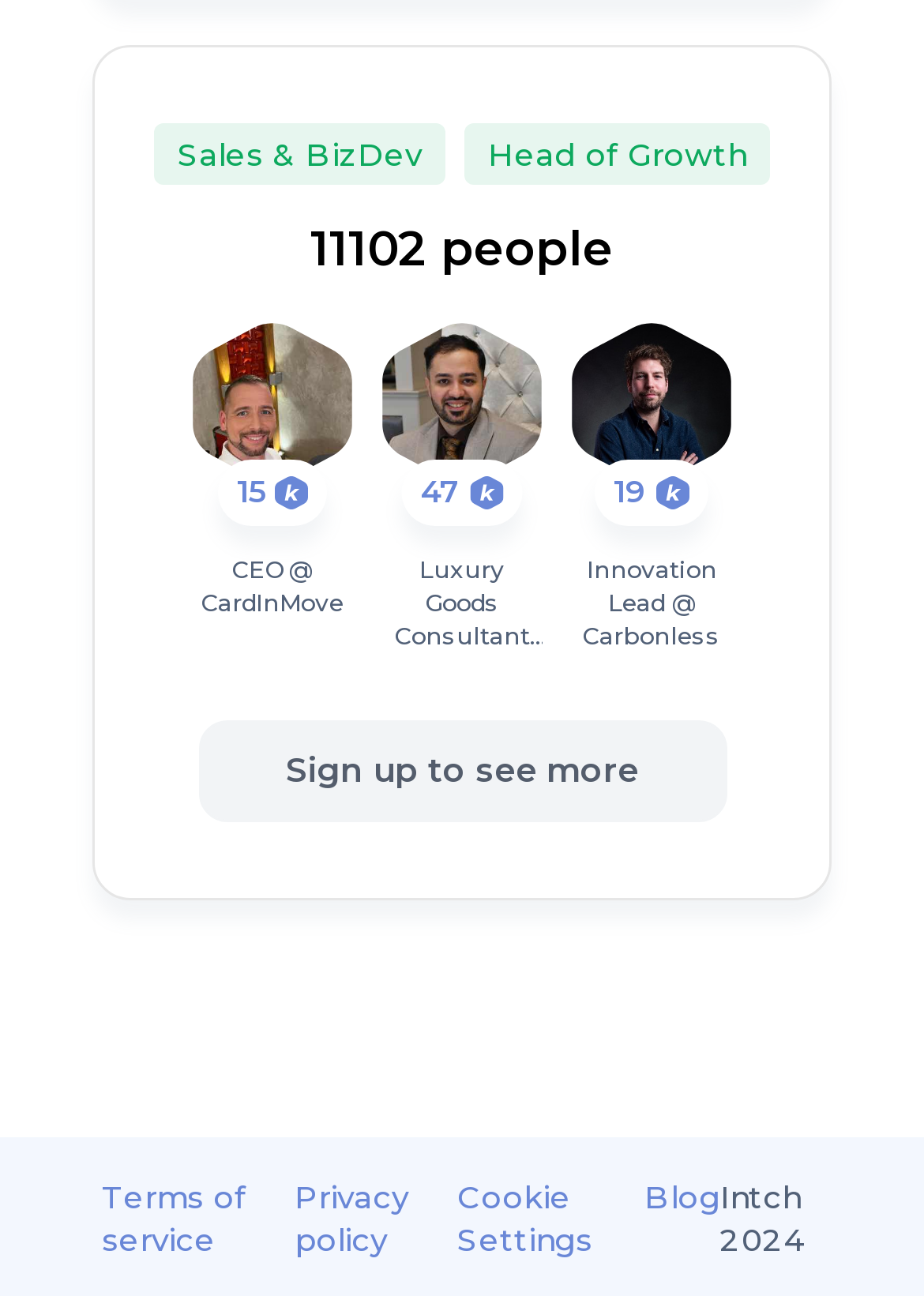How many images are there in the webpage?
Examine the screenshot and reply with a single word or phrase.

5